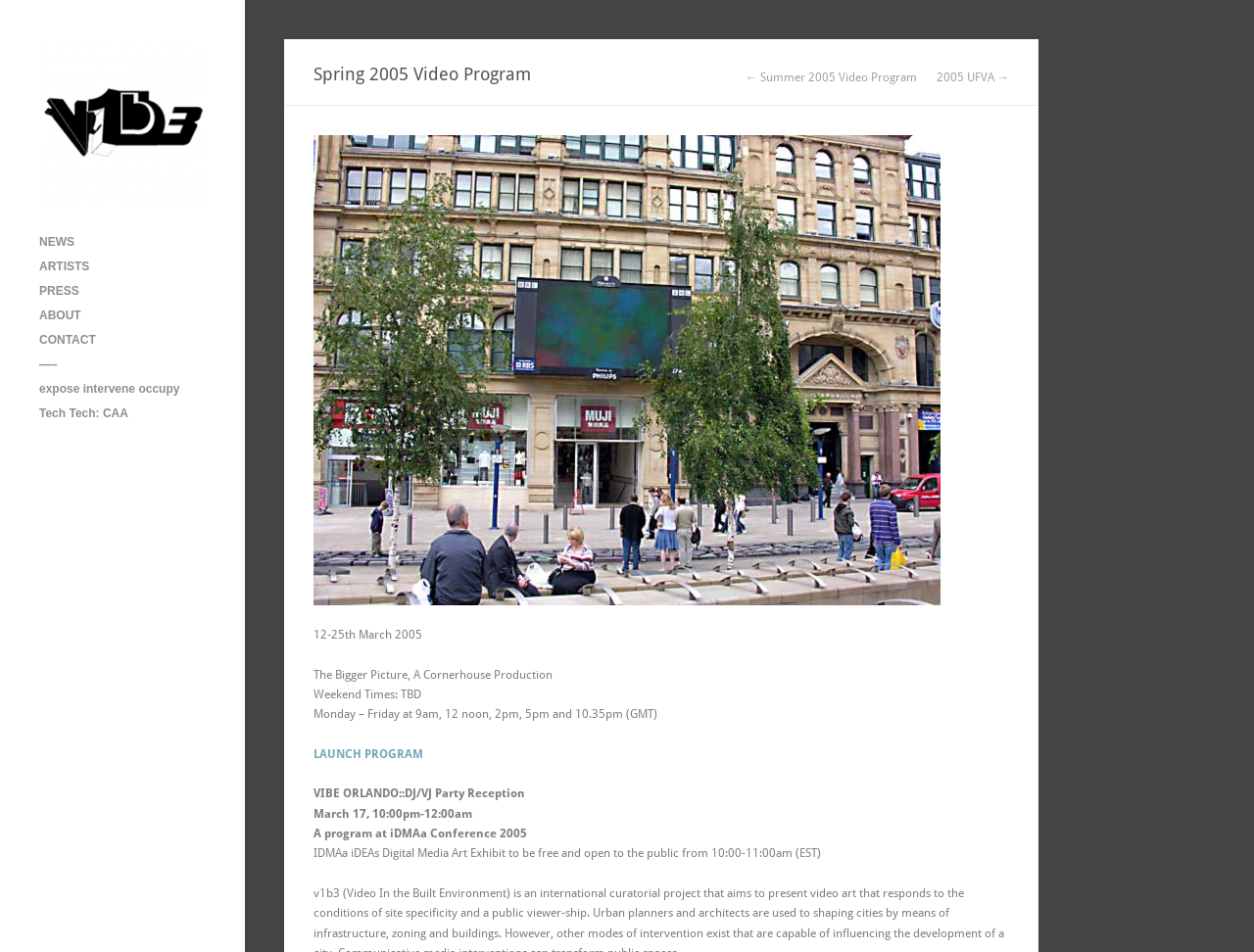Answer the question using only one word or a concise phrase: What is the name of the production company?

A Cornerhouse Production